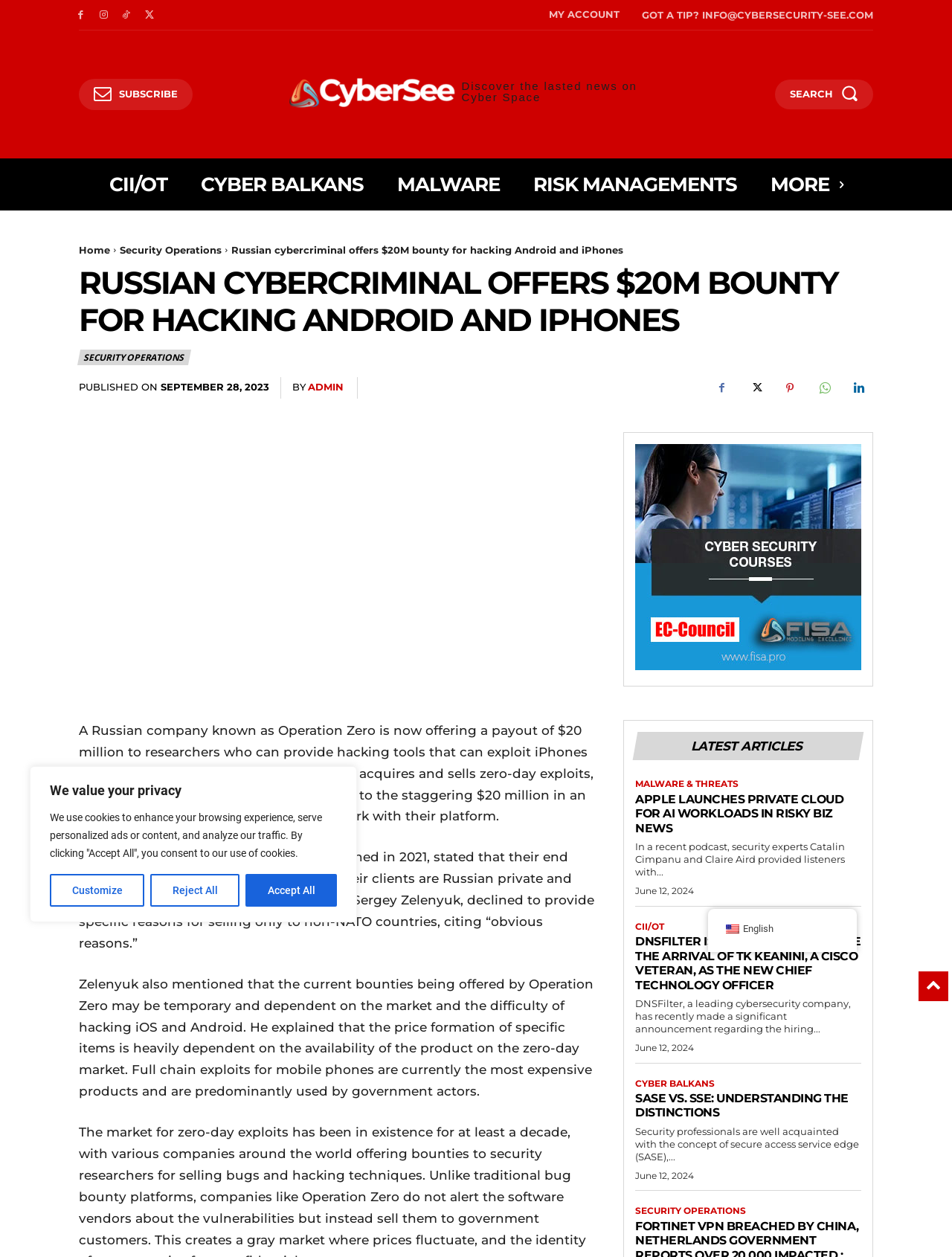Locate the bounding box coordinates of the clickable region to complete the following instruction: "Read the latest article about Apple launching private cloud for AI workloads."

[0.667, 0.63, 0.905, 0.665]